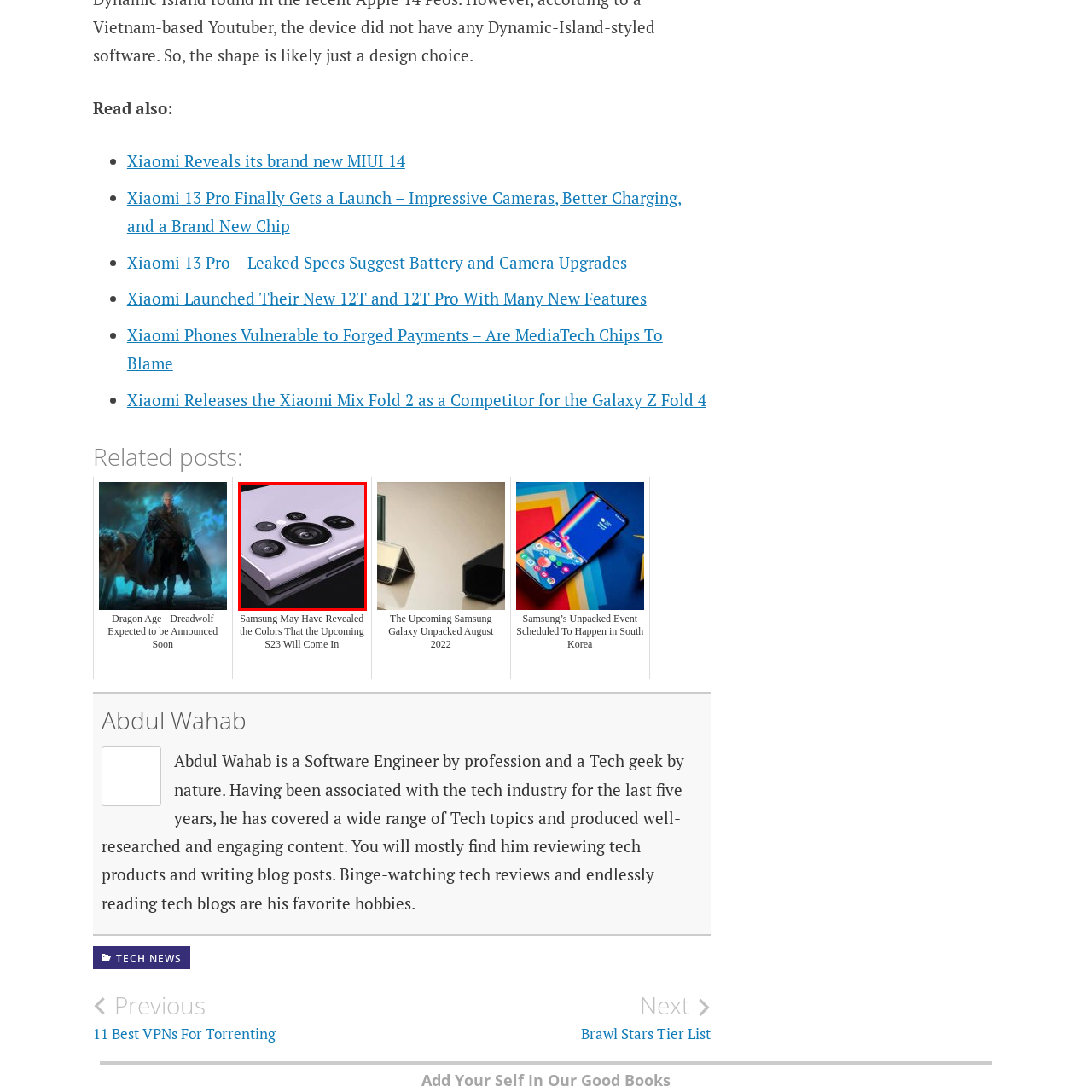How many lenses are in the rear camera module?
Look at the image inside the red bounding box and craft a detailed answer using the visual details you can see.

The caption states that the rear camera module has 'multiple lenses', implying that there is more than one lens in the camera setup.